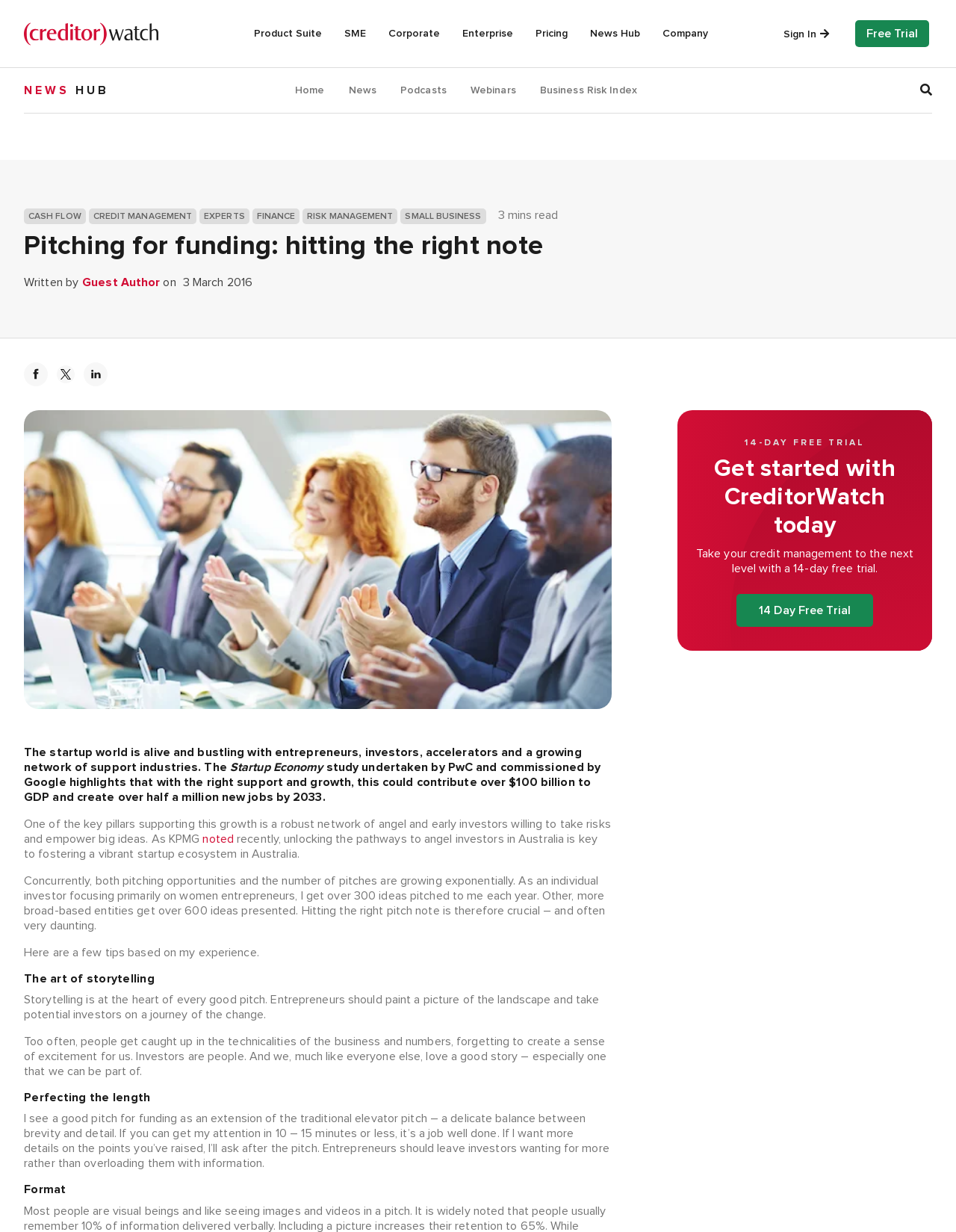Please answer the following question using a single word or phrase: 
What is the logo of the website?

CreditorWatch logo